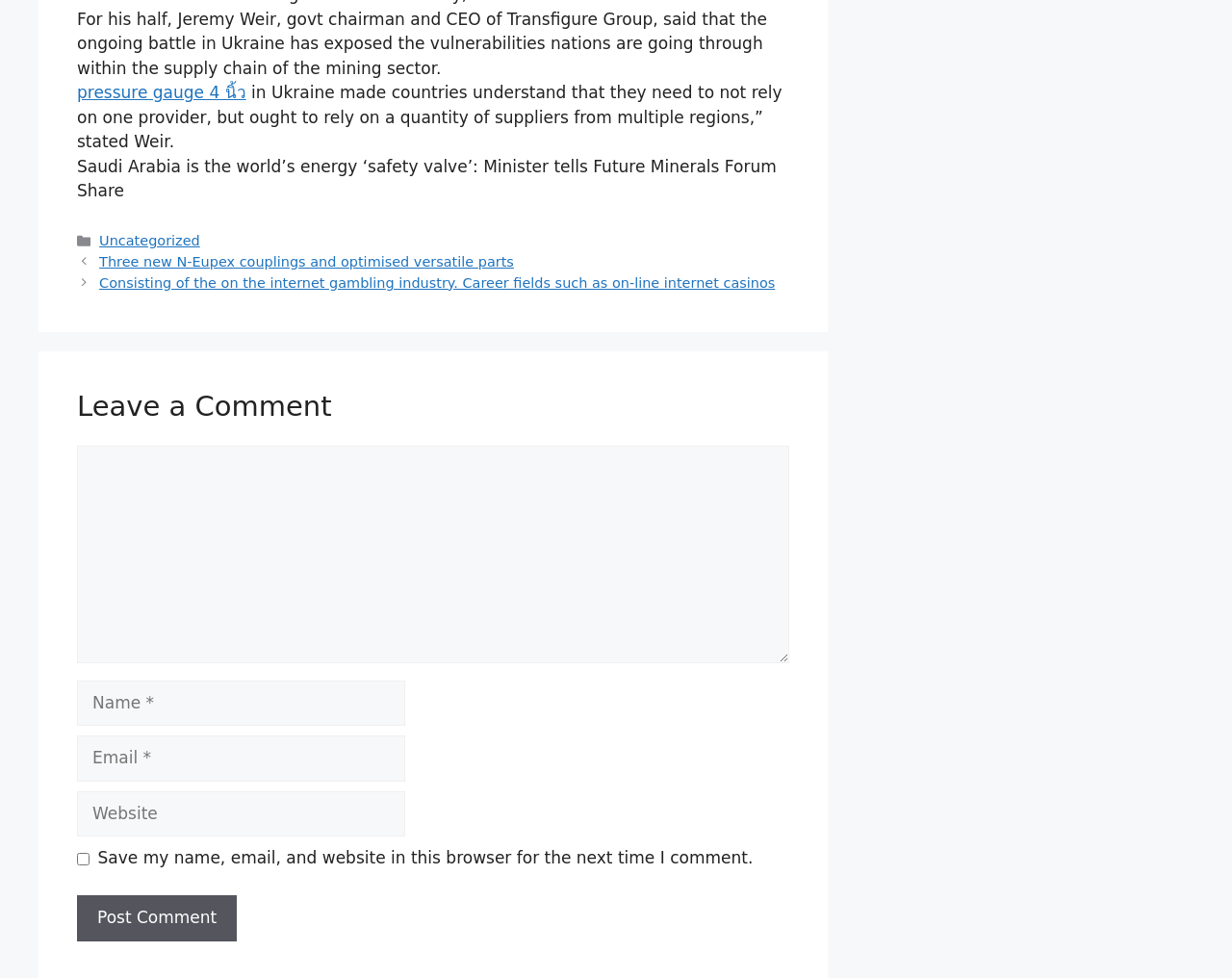Please pinpoint the bounding box coordinates for the region I should click to adhere to this instruction: "Click the 'Uncategorized' link".

[0.081, 0.239, 0.162, 0.254]